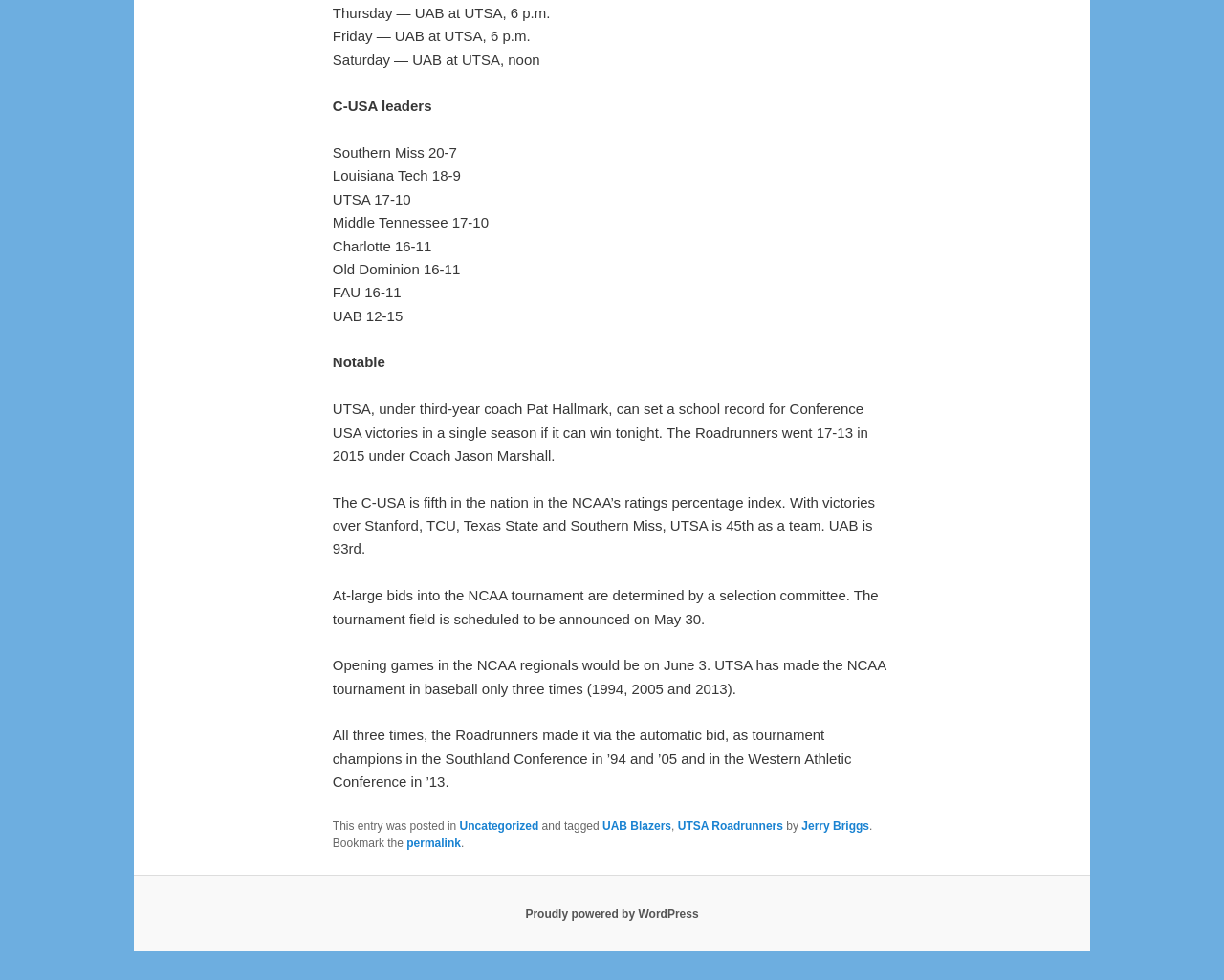What is the name of the author of this article?
Analyze the image and provide a thorough answer to the question.

The name of the author of this article is mentioned in the footer section of the webpage, which states 'This entry was posted in ... and tagged ... by Jerry Briggs'.